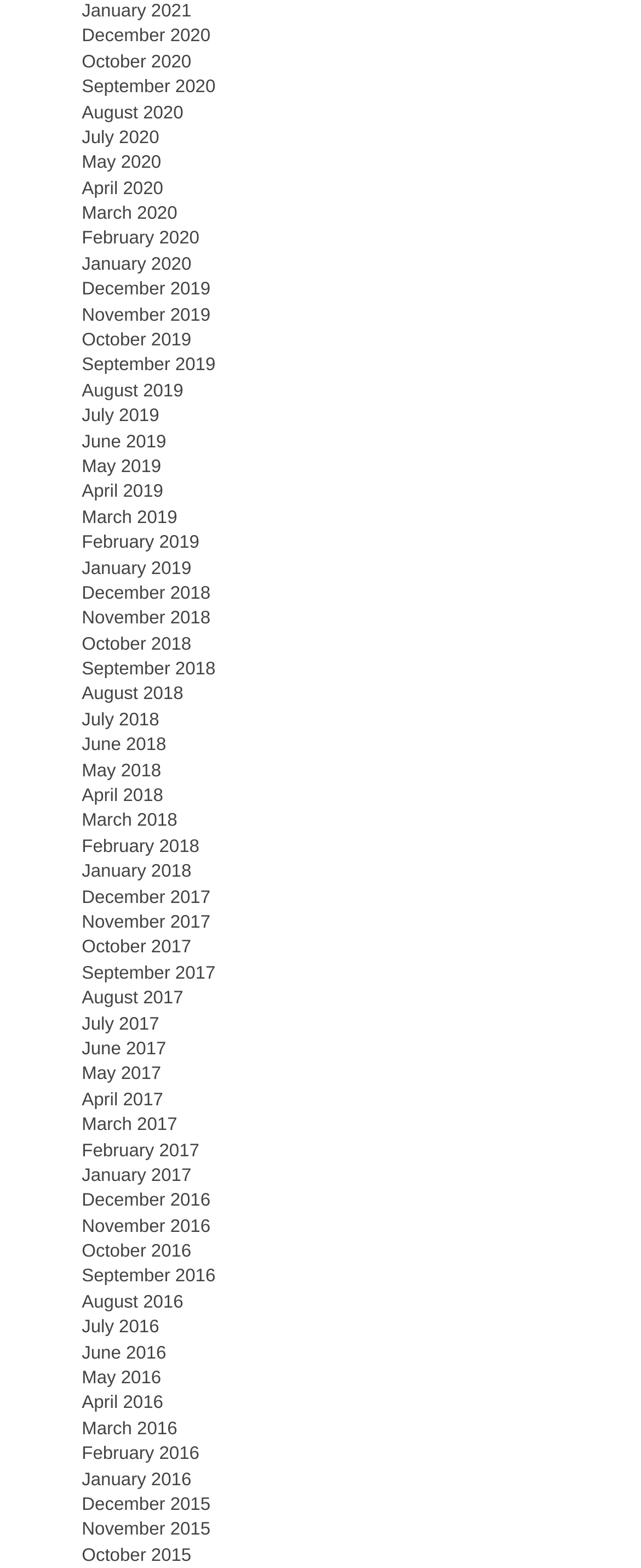Highlight the bounding box coordinates of the element you need to click to perform the following instruction: "View December 2020."

[0.128, 0.017, 0.328, 0.03]